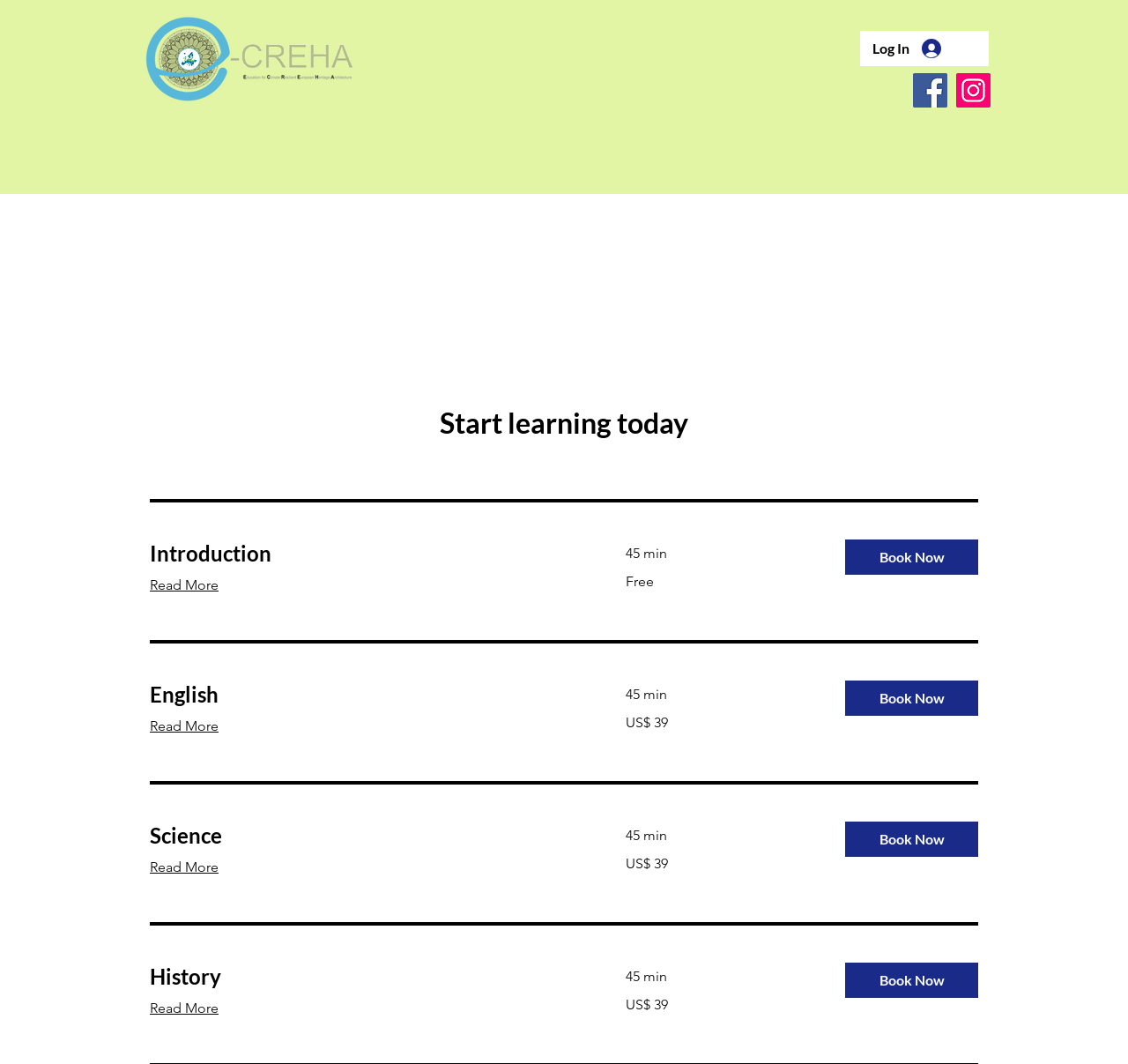Please provide the bounding box coordinates for the element that needs to be clicked to perform the instruction: "Book a lesson for History". The coordinates must consist of four float numbers between 0 and 1, formatted as [left, top, right, bottom].

[0.749, 0.904, 0.867, 0.937]